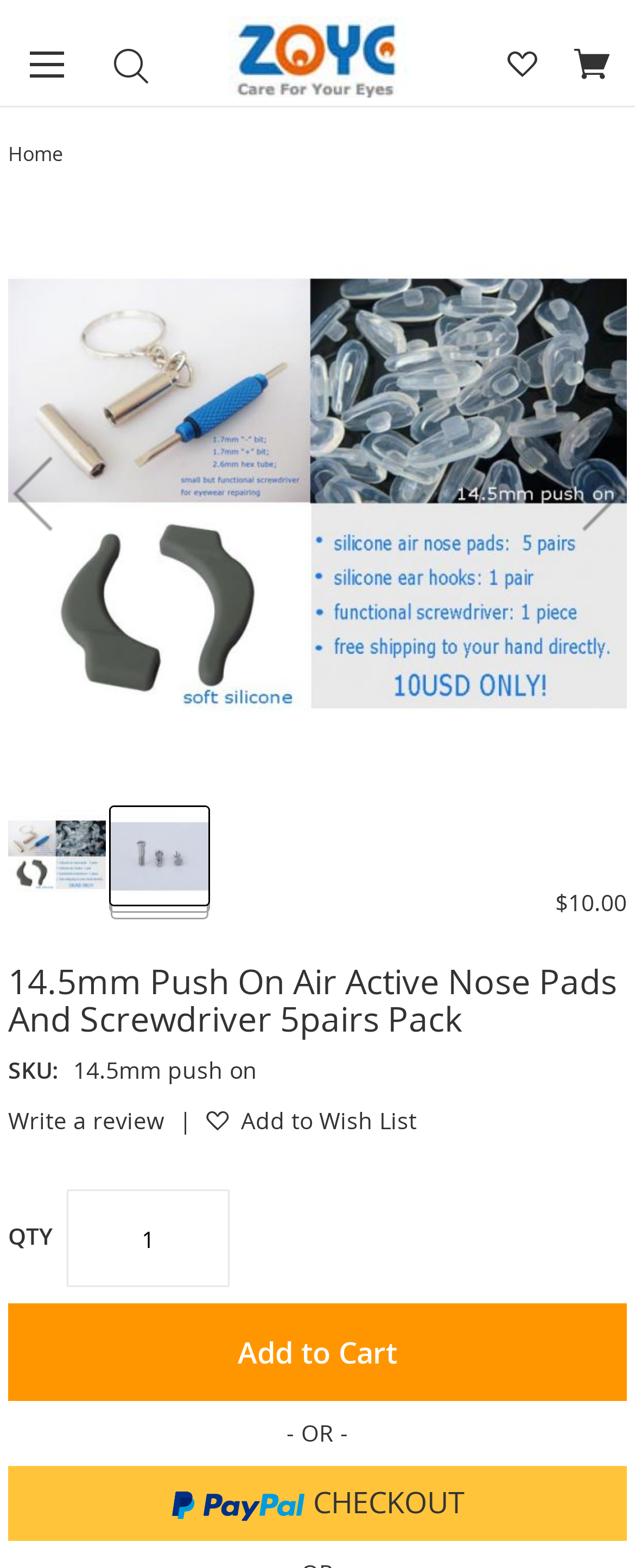Identify the coordinates of the bounding box for the element that must be clicked to accomplish the instruction: "Checkout with PayPal".

[0.013, 0.935, 0.987, 0.983]